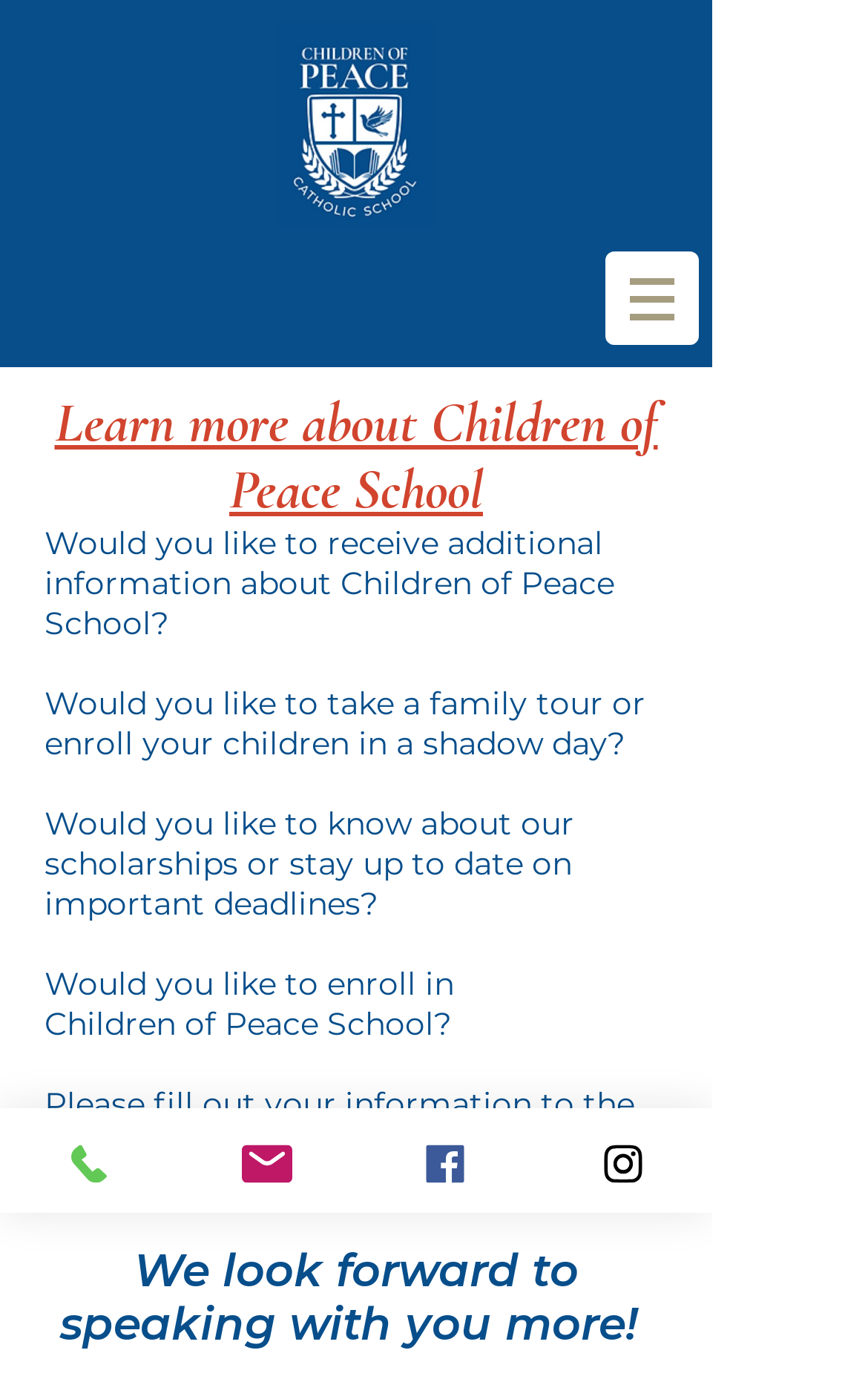What is the tone of the webpage?
Please respond to the question with a detailed and thorough explanation.

The tone of the webpage can be inferred from the language used, which is polite and welcoming, with phrases like 'We look forward to speaking with you more!' and 'Please fill out your information to the left and we will be happy to reach out to you directly.'